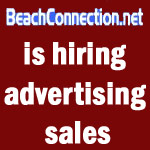Describe the scene in the image with detailed observations.

The image features a bold advertisement from BeachConnection.net, prominently displaying the message "is hiring" above the words "advertising sales." The text is set against a vivid red background, enhancing the visual impact and drawing attention to the hiring opportunity. The name of the website, "BeachConnection.net," is presented in a bright blue font at the top, indicating the source of this advertisement. This promotional graphic suggests a focus on reaching potential candidates for sales positions within the organization, particularly in the context of advertising sales, and reflects a call to action for job seekers interested in this field.